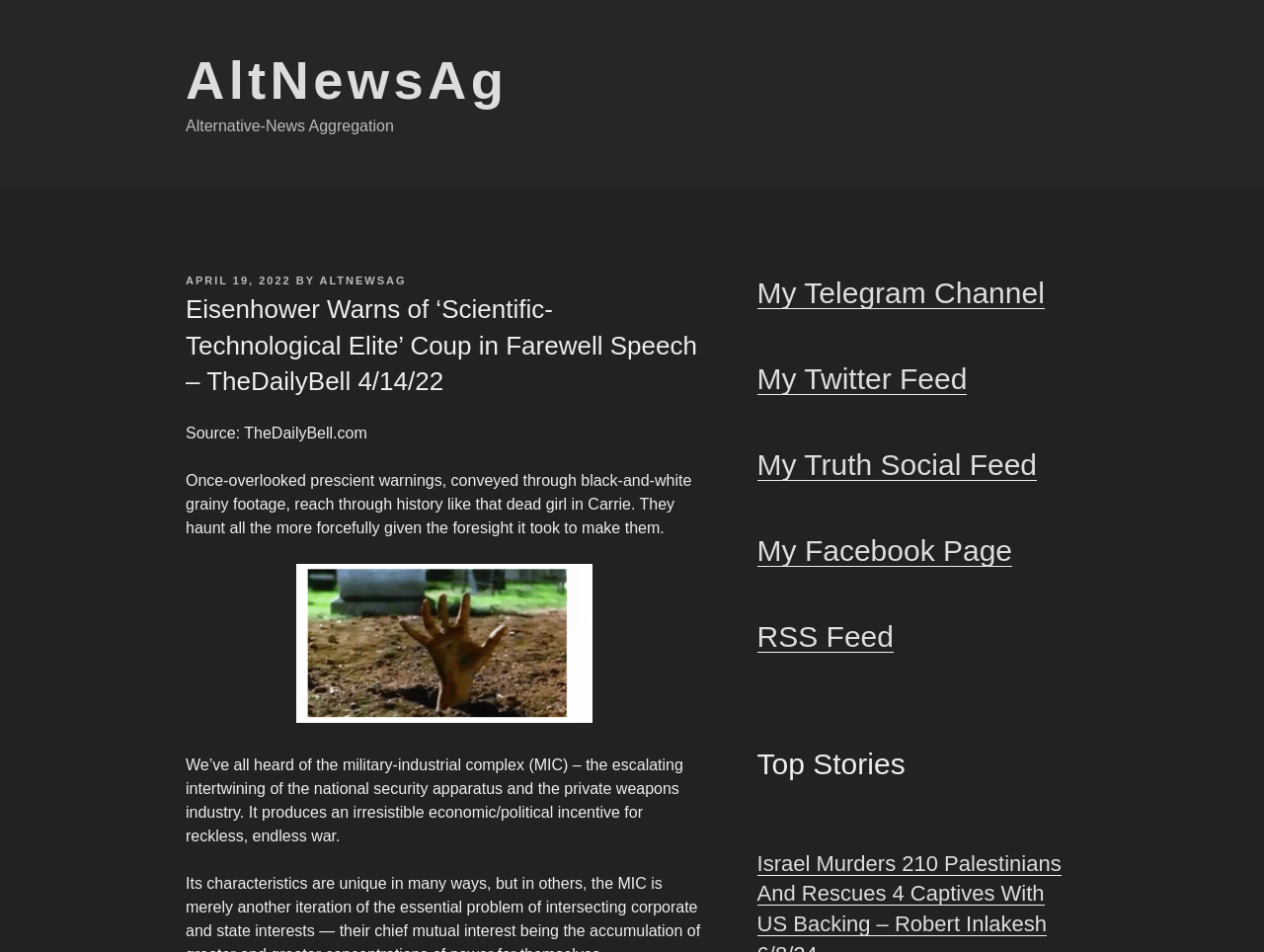Could you indicate the bounding box coordinates of the region to click in order to complete this instruction: "Search for something".

None